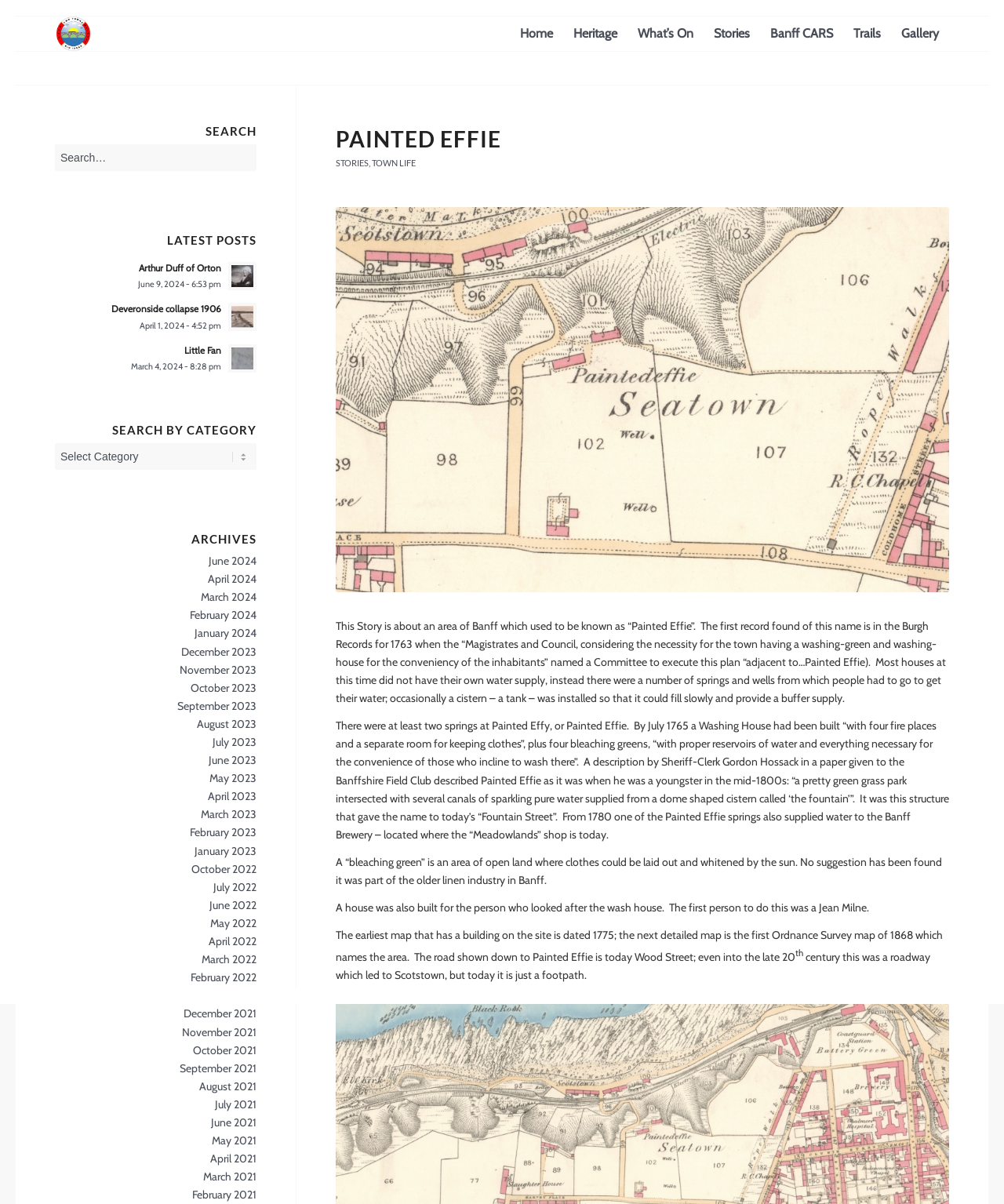Based on the visual content of the image, answer the question thoroughly: What is the name of the category that includes the post 'Arthur Duff of Orton'?

The post 'Arthur Duff of Orton' is listed under the heading 'LATEST POSTS'.